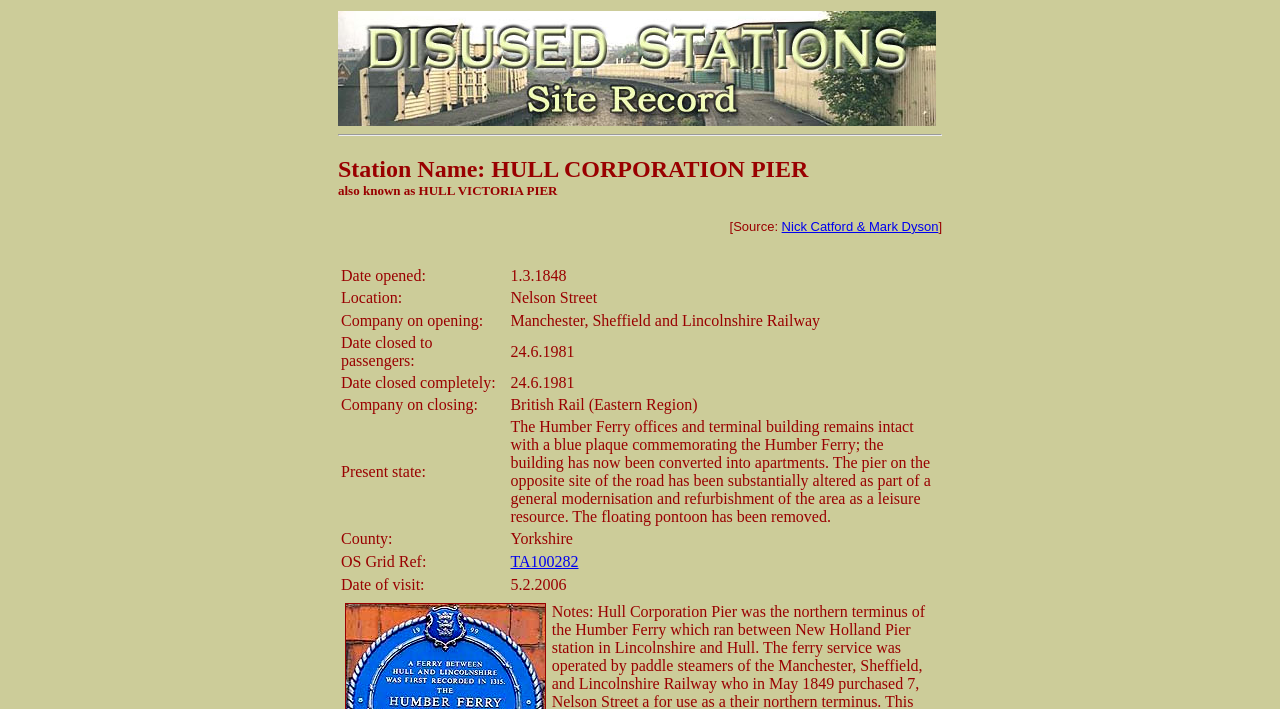Respond to the question below with a single word or phrase: What is the name of the station?

HULL CORPORATION PIER